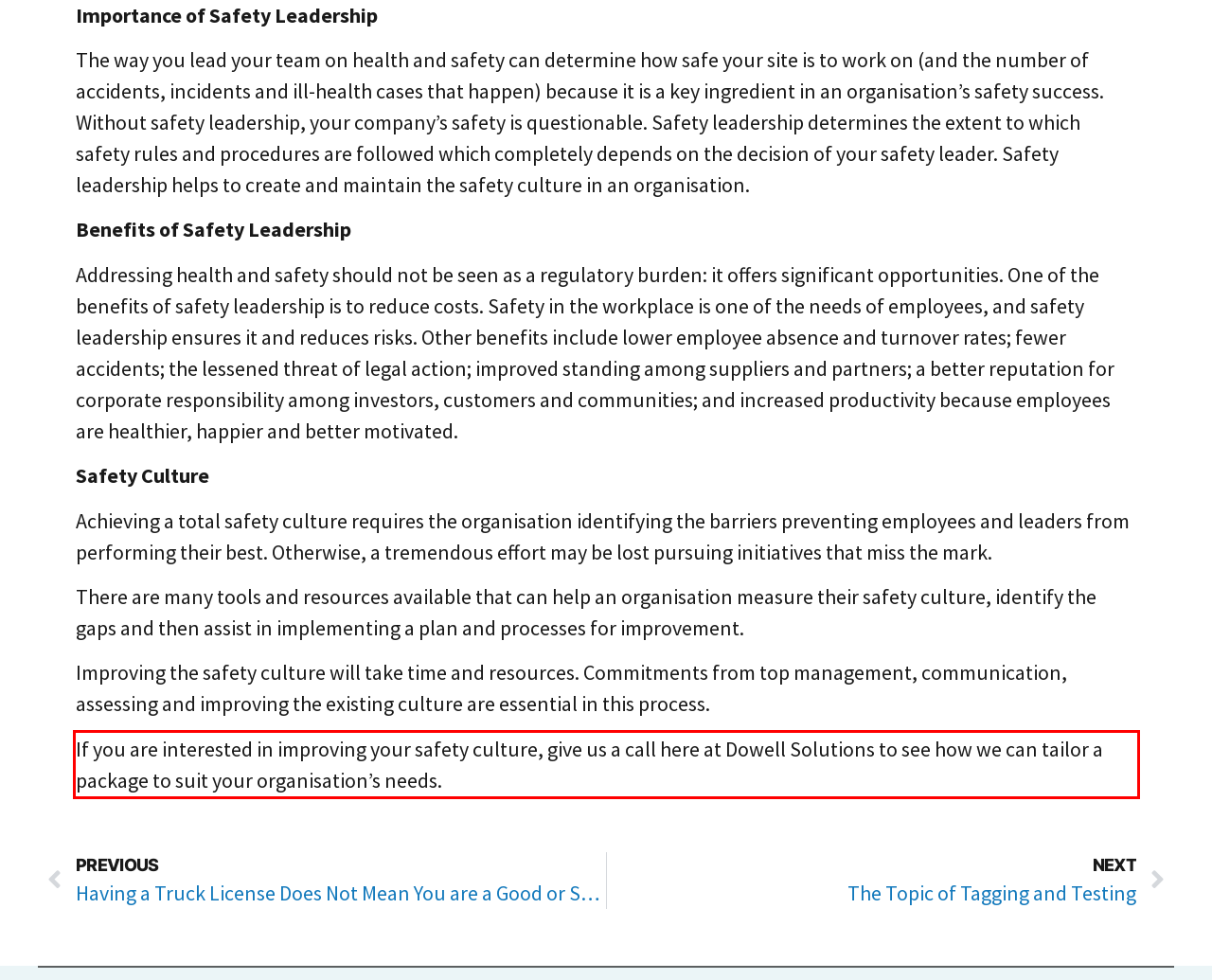Please perform OCR on the text content within the red bounding box that is highlighted in the provided webpage screenshot.

If you are interested in improving your safety culture, give us a call here at Dowell Solutions to see how we can tailor a package to suit your organisation’s needs.